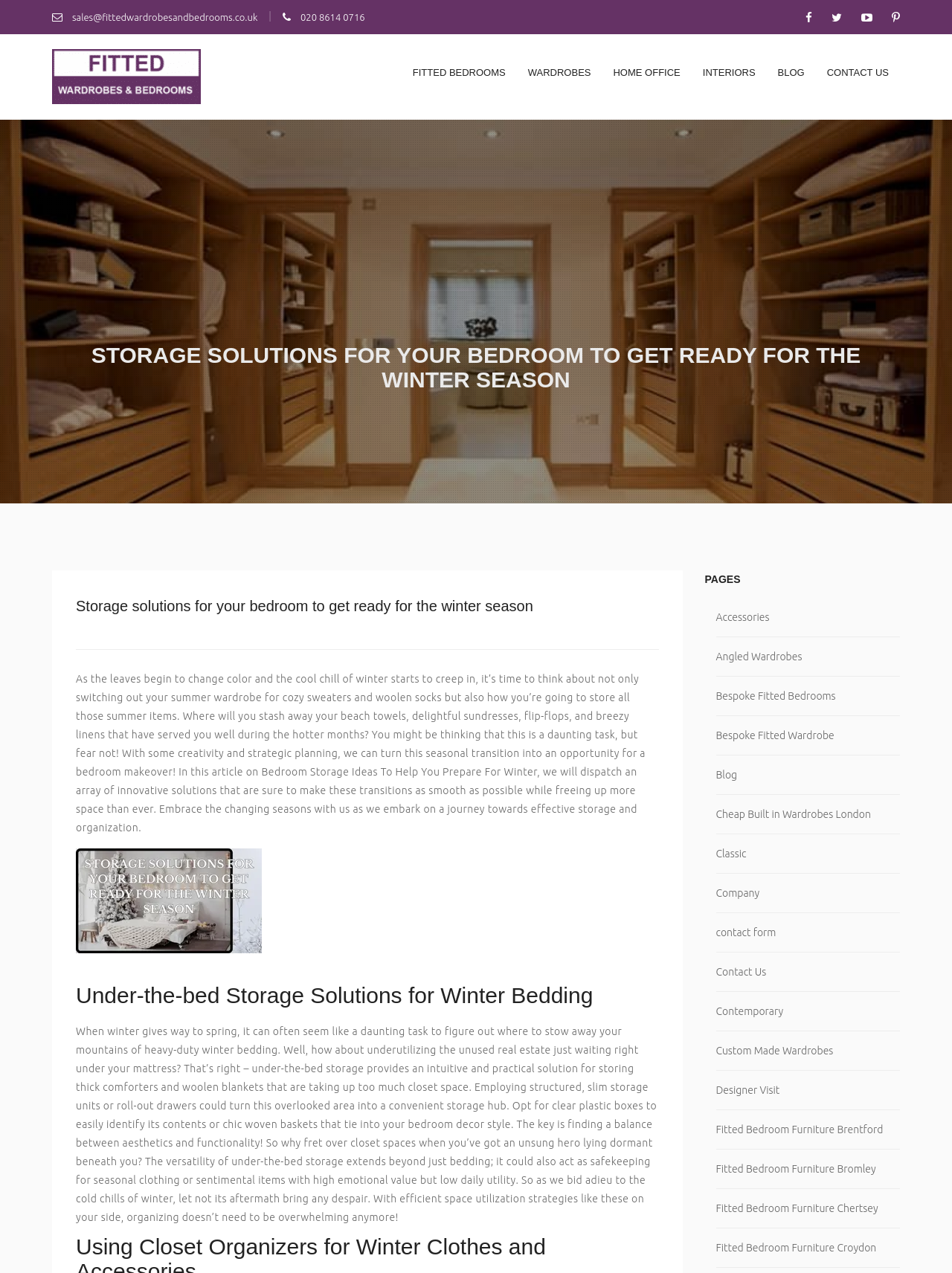Please determine the bounding box coordinates, formatted as (top-left x, top-left y, bottom-right x, bottom-right y), with all values as floating point numbers between 0 and 1. Identify the bounding box of the region described as: Cheap Built in Wardrobes London

[0.752, 0.624, 0.945, 0.655]